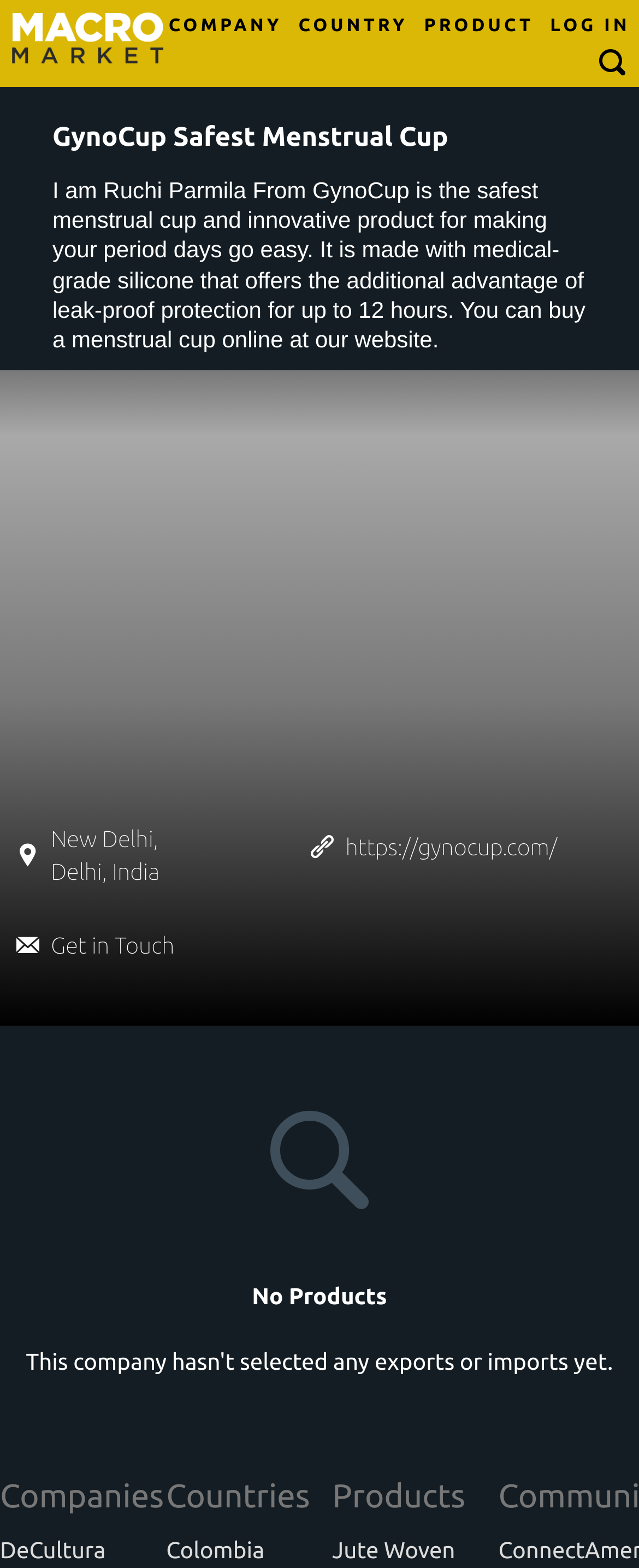Summarize the webpage comprehensively, mentioning all visible components.

The webpage is about Macro Market, a platform that facilitates business partnerships. At the top, there is a navigation menu with links to "COMPANY", "COUNTRY", "PRODUCT", and "LOG IN" options, aligned horizontally across the page. To the right of the navigation menu, there is a button with an icon.

Below the navigation menu, there is a tab panel labeled "Getting Started". The main content of the page is focused on a product, GynoCup Safest Menstrual Cup, with a heading and a descriptive paragraph that explains its features and benefits. There is also an image associated with this product, positioned above the heading.

On the left side of the page, there are three links: one with an icon and the text "New Delhi, Delhi, India", another with an icon and a URL "https://gynocup.com/", and a third link labeled "✉ Get in Touch". 

Further down the page, there is a section with a heading "No Products". Below this heading, there are three columns of text, labeled "Companies", "Countries", and "Products", respectively. Under the "Countries" column, there is a link to "Colombia", and under the "Products" column, there is a link to "ConnectAmericas".